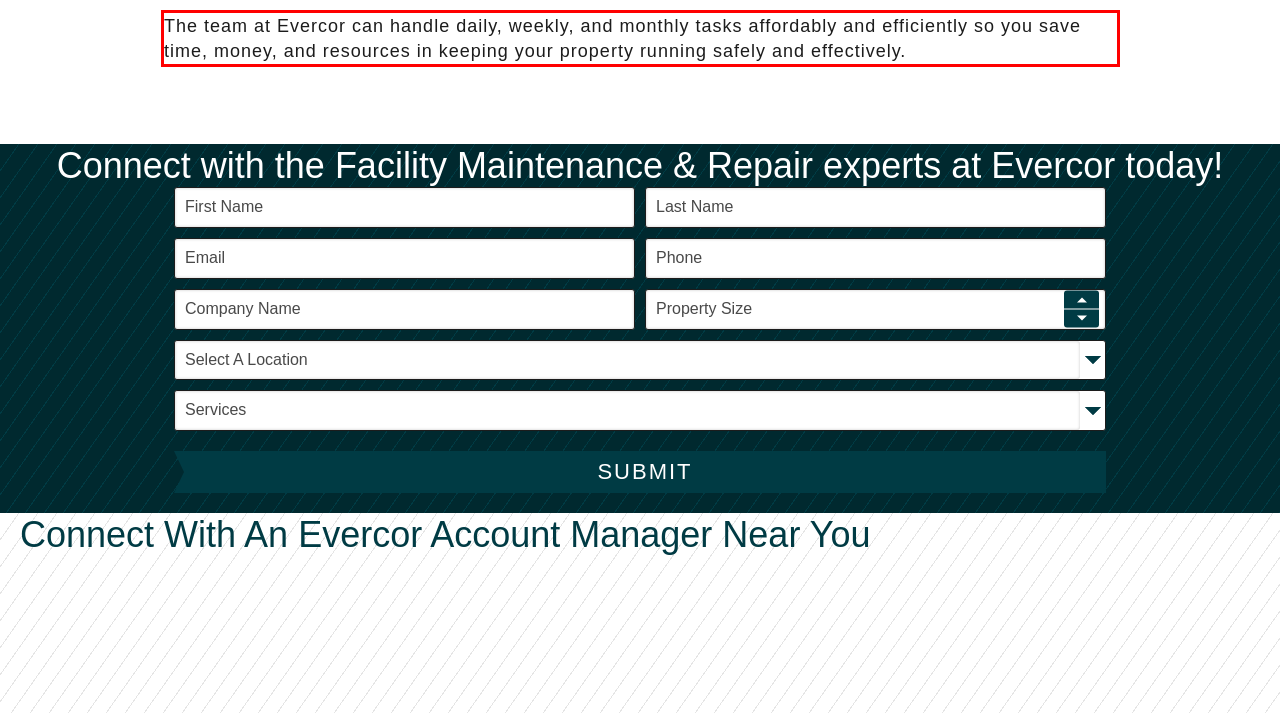You are presented with a screenshot containing a red rectangle. Extract the text found inside this red bounding box.

The team at Evercor can handle daily, weekly, and monthly tasks affordably and efficiently so you save time, money, and resources in keeping your property running safely and effectively.